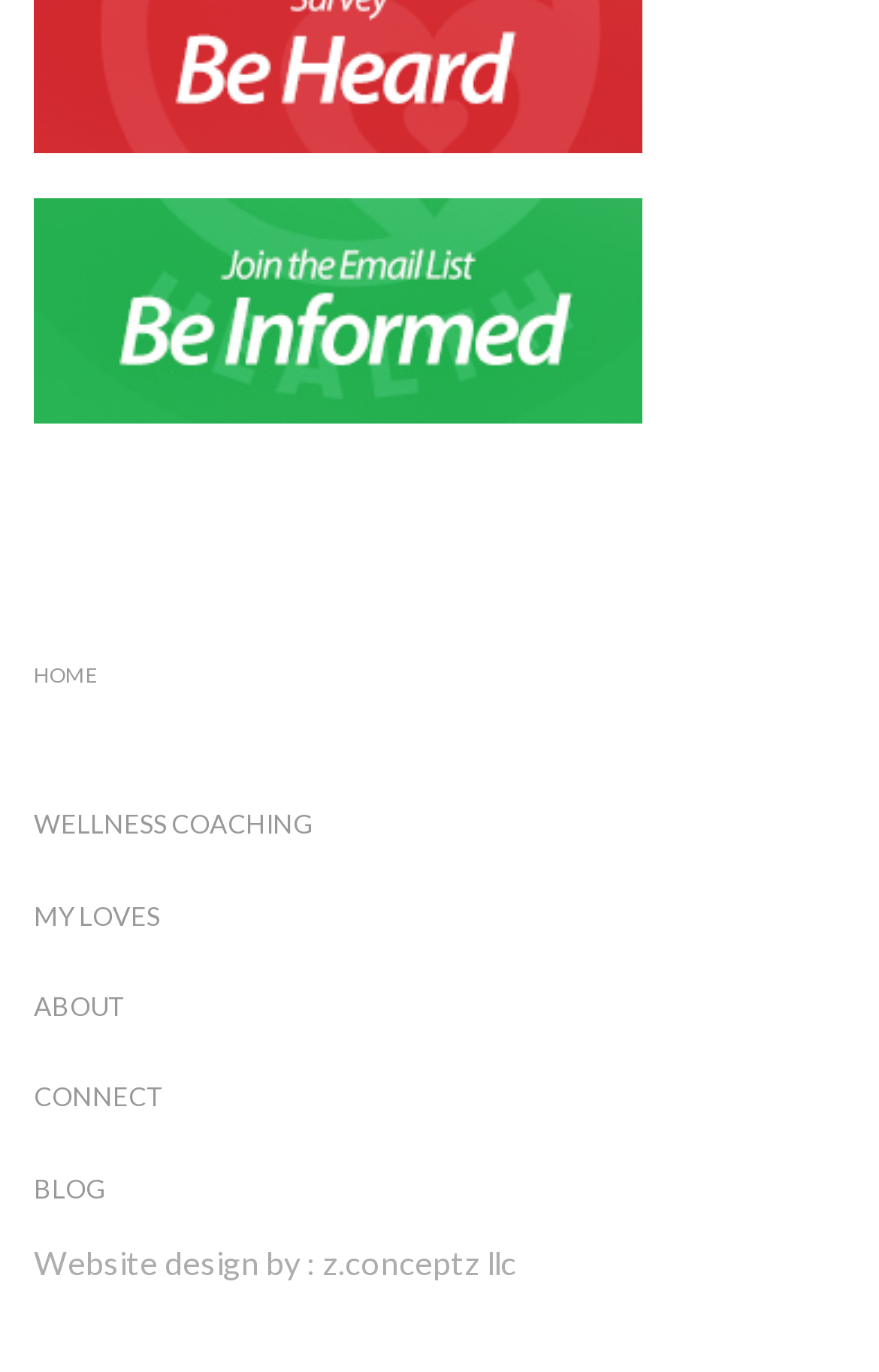Pinpoint the bounding box coordinates of the clickable area needed to execute the instruction: "check BLOG". The coordinates should be specified as four float numbers between 0 and 1, i.e., [left, top, right, bottom].

[0.038, 0.827, 0.962, 0.892]